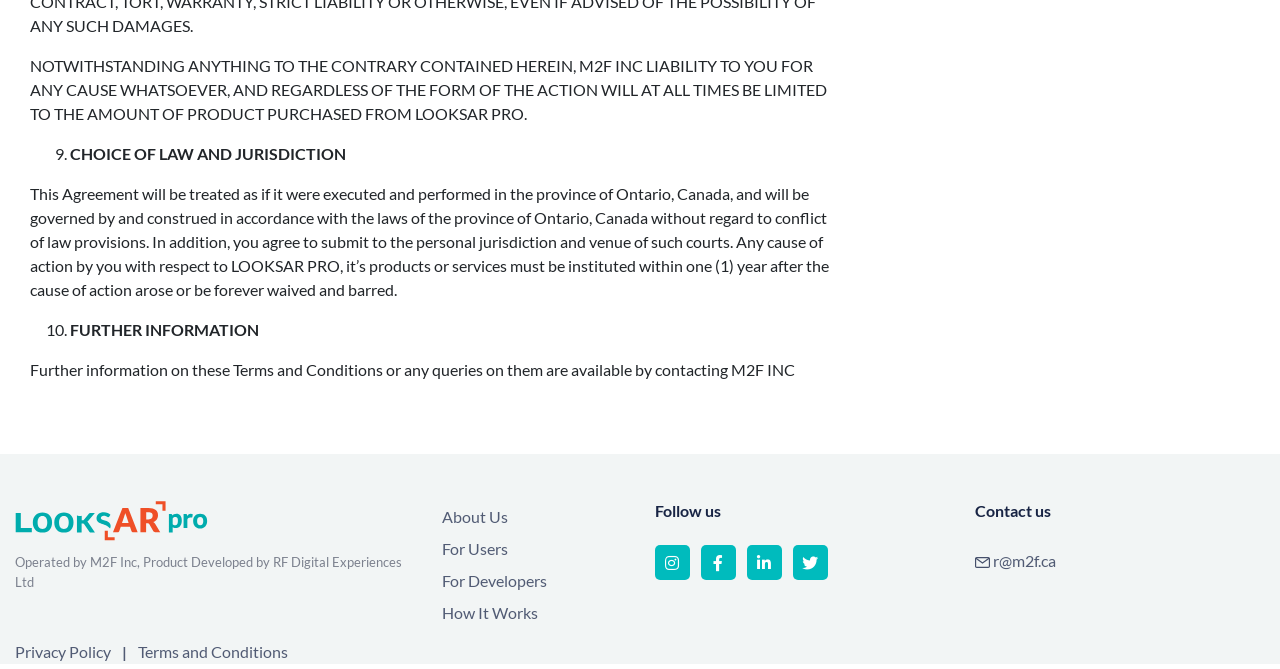What is the name of the company operating this website?
Look at the image and respond with a single word or a short phrase.

M2F Inc